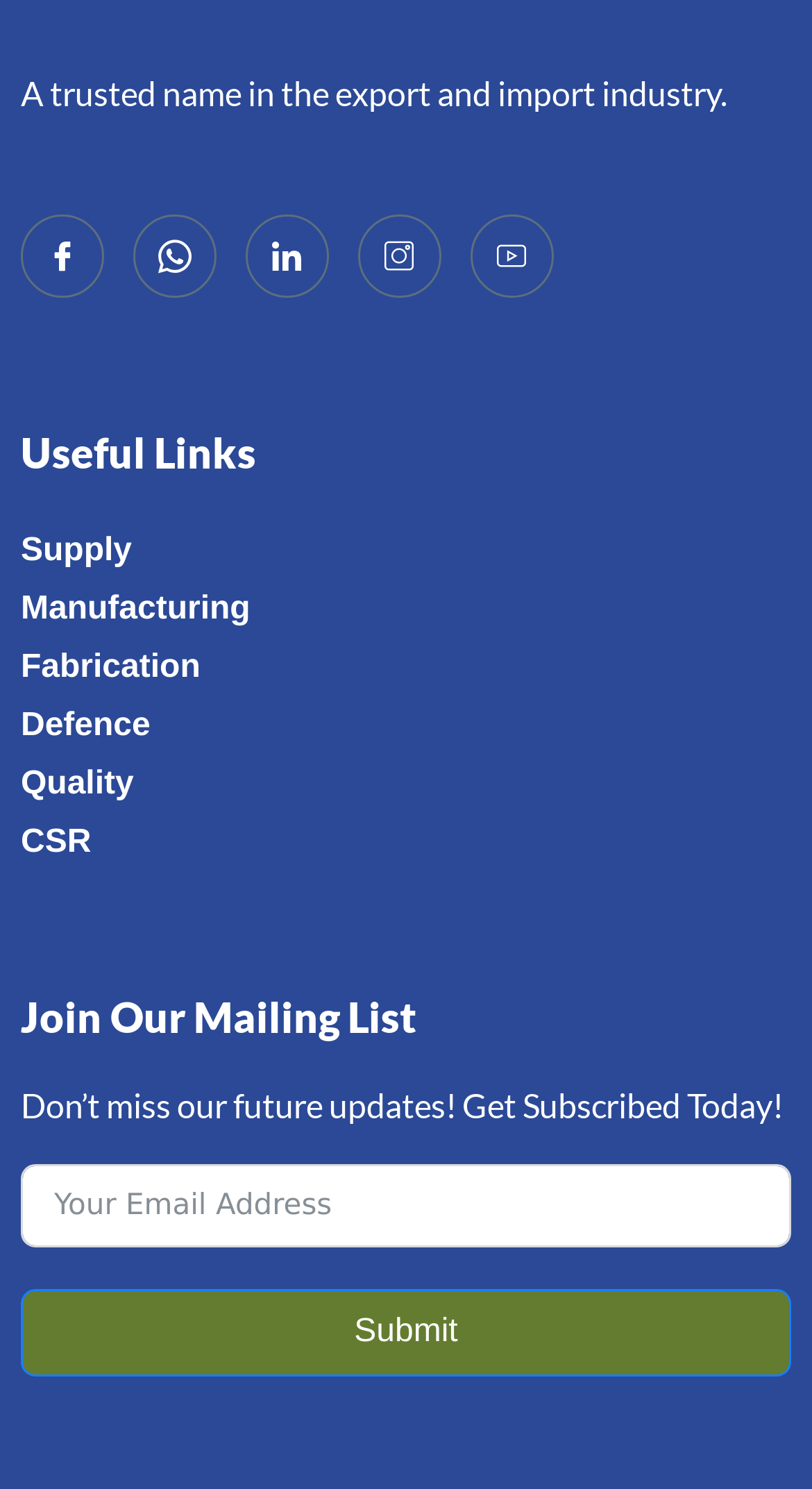Please identify the bounding box coordinates of the element's region that needs to be clicked to fulfill the following instruction: "Follow us on Facebook". The bounding box coordinates should consist of four float numbers between 0 and 1, i.e., [left, top, right, bottom].

[0.026, 0.145, 0.128, 0.201]